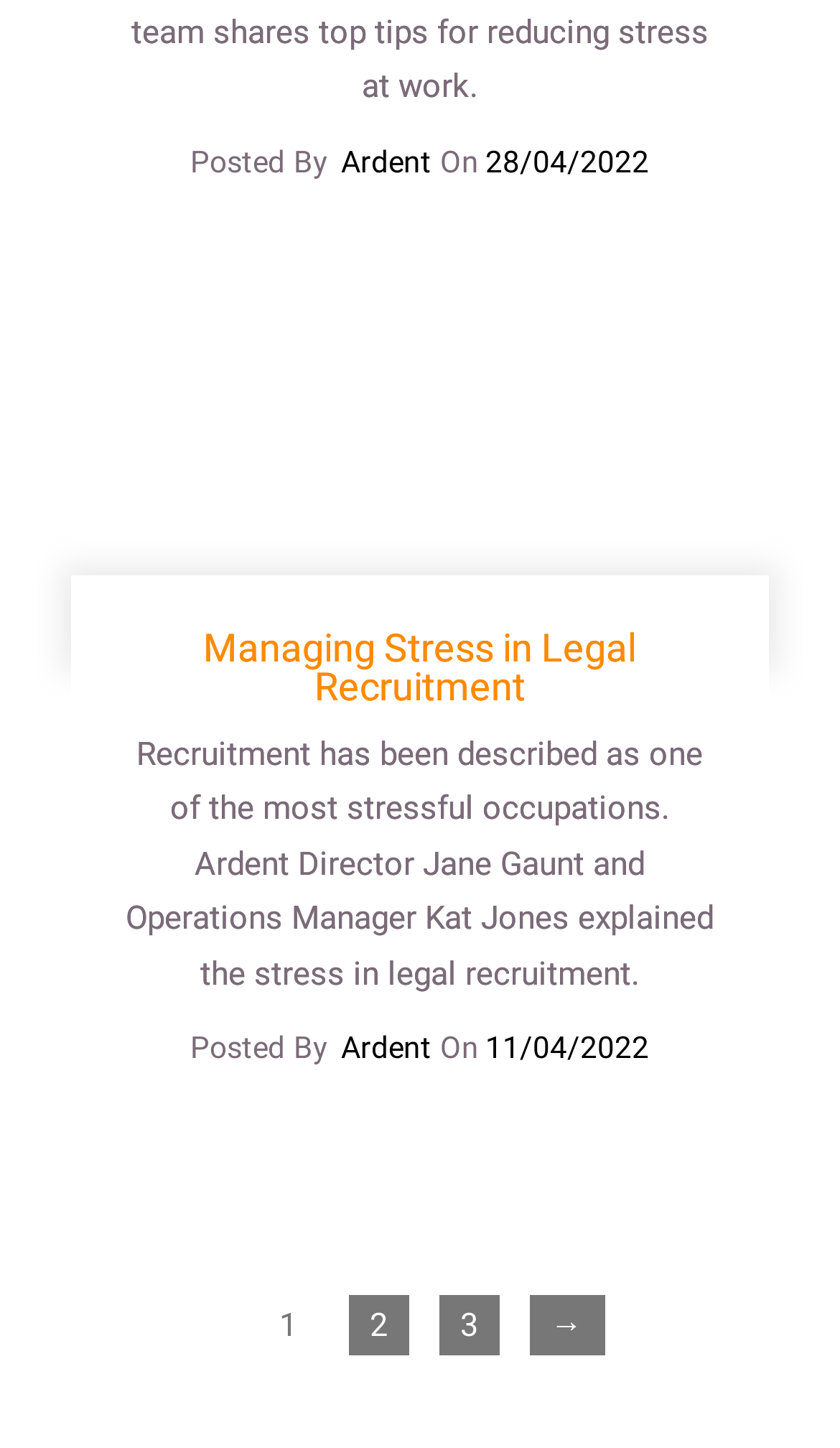How many links are there in the webpage?
Answer with a single word or phrase, using the screenshot for reference.

7